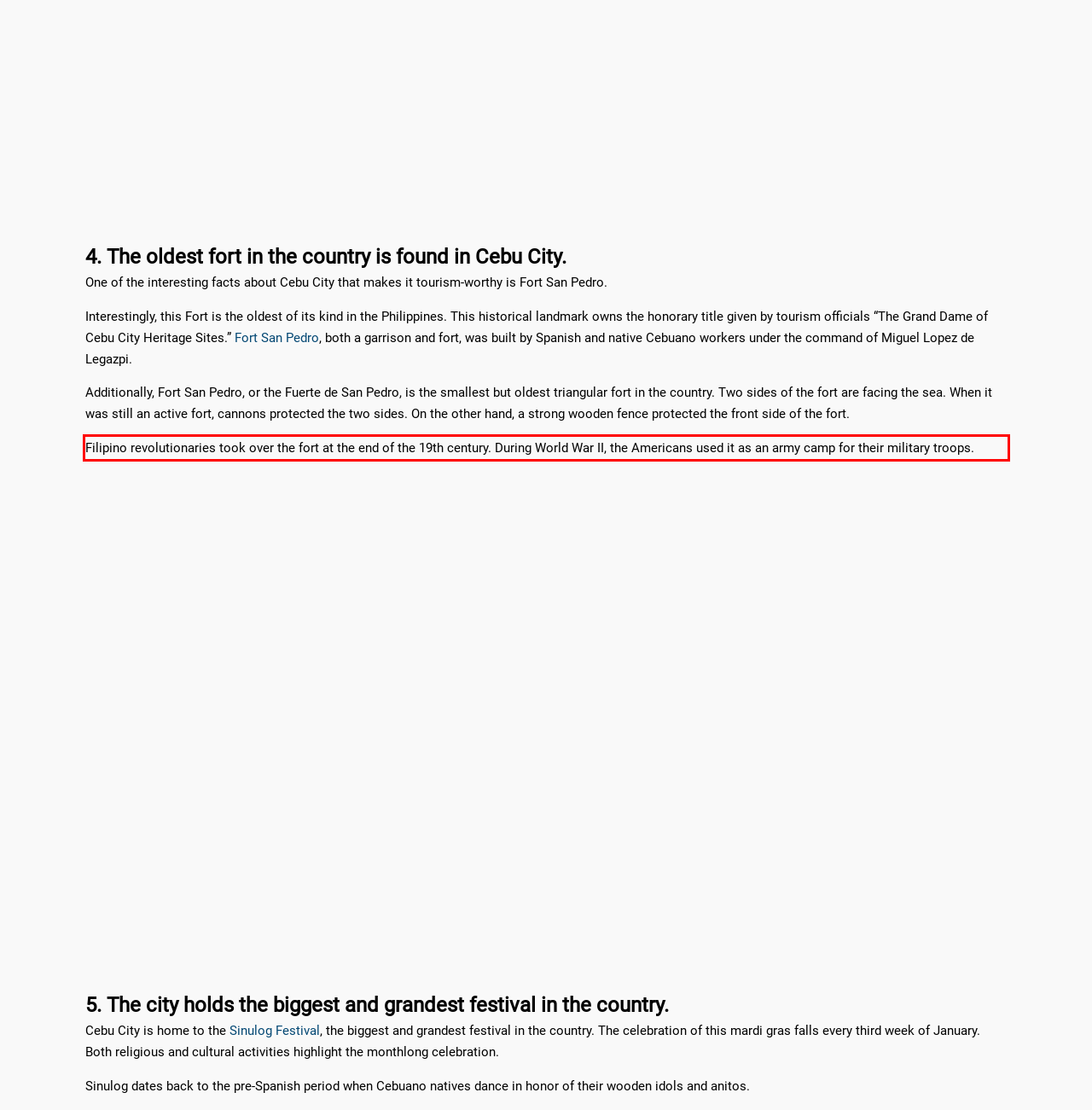Given a webpage screenshot with a red bounding box, perform OCR to read and deliver the text enclosed by the red bounding box.

Filipino revolutionaries took over the fort at the end of the 19th century. During World War II, the Americans used it as an army camp for their military troops.